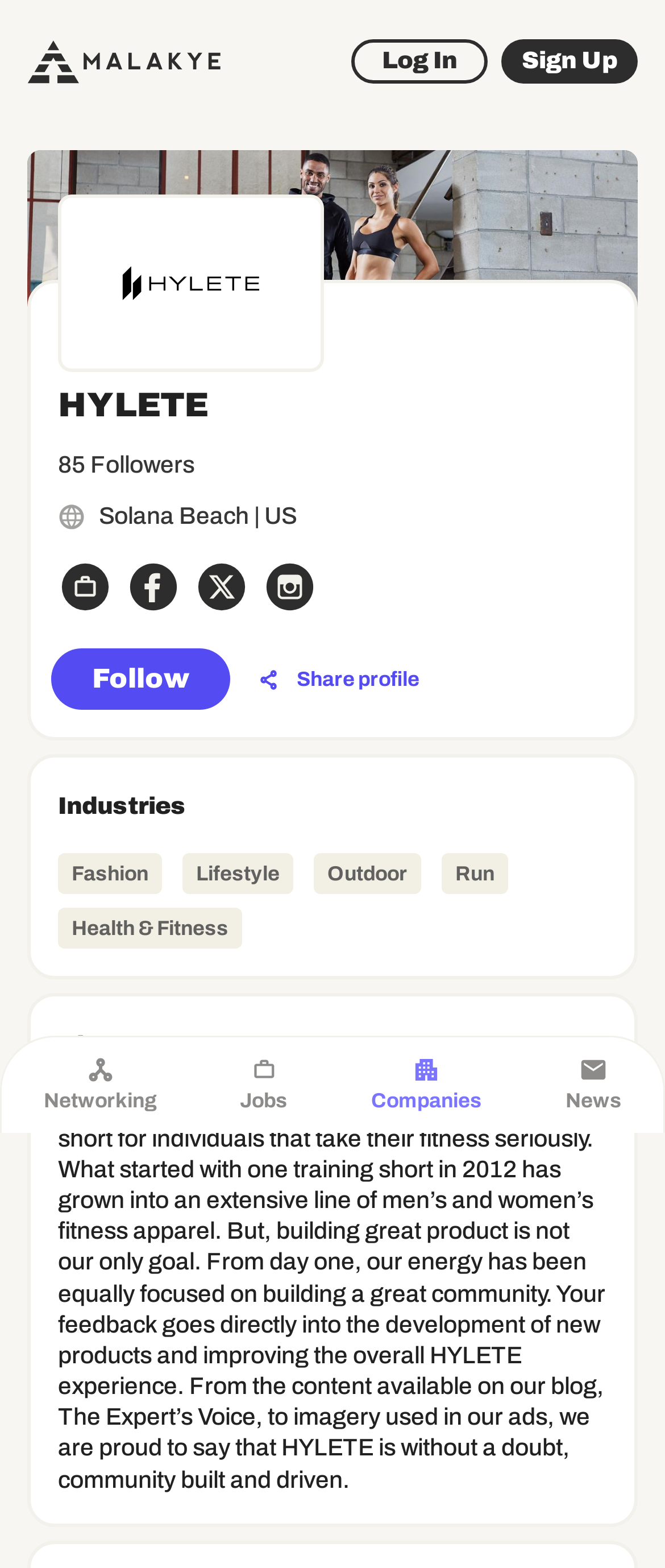Please identify the bounding box coordinates of the element's region that I should click in order to complete the following instruction: "Log in to the account". The bounding box coordinates consist of four float numbers between 0 and 1, i.e., [left, top, right, bottom].

[0.528, 0.025, 0.733, 0.053]